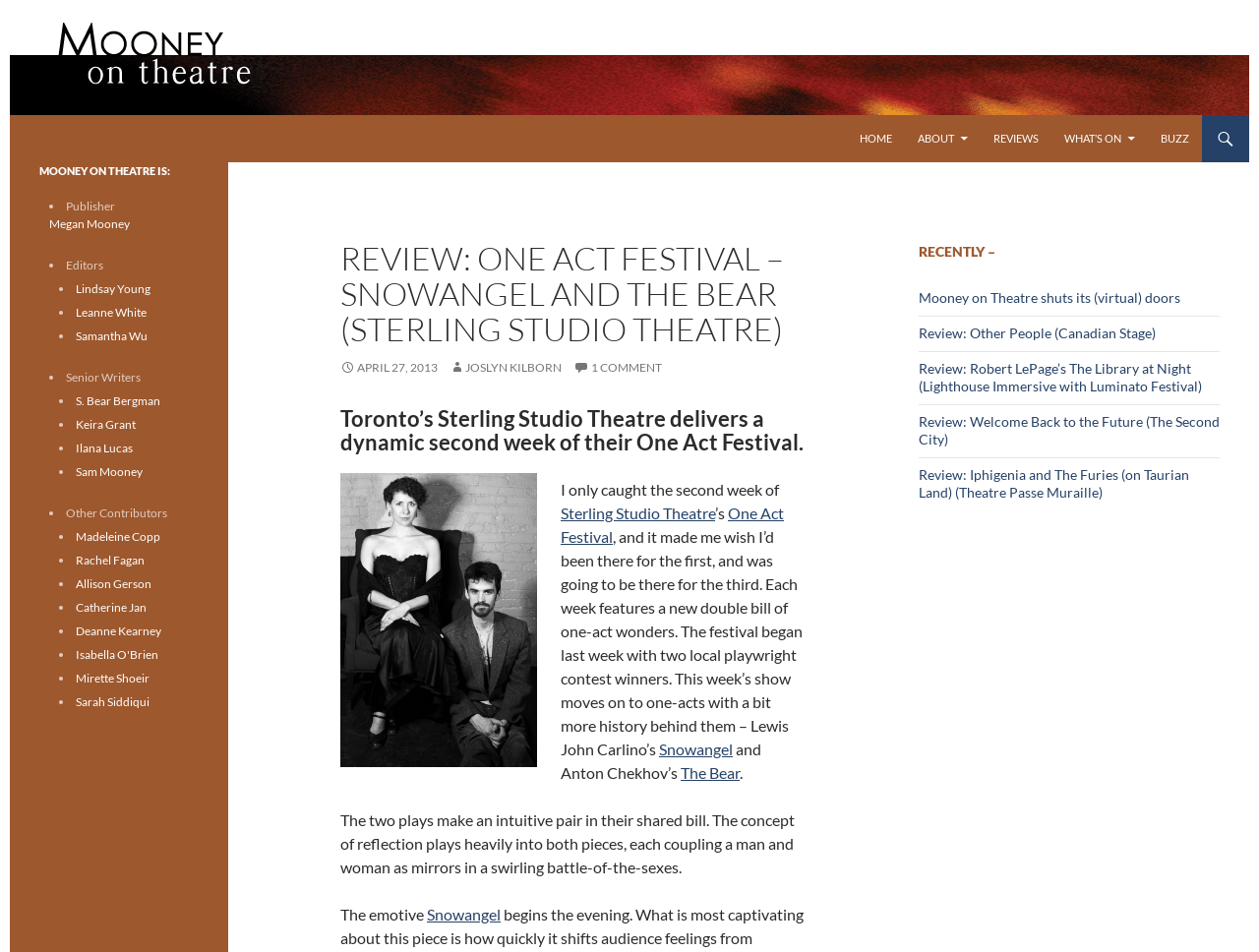What is the name of the website?
Please give a well-detailed answer to the question.

The webpage has a heading 'Mooney on Theatre' and a logo with the same text, indicating that the name of the website is 'Mooney on Theatre'.